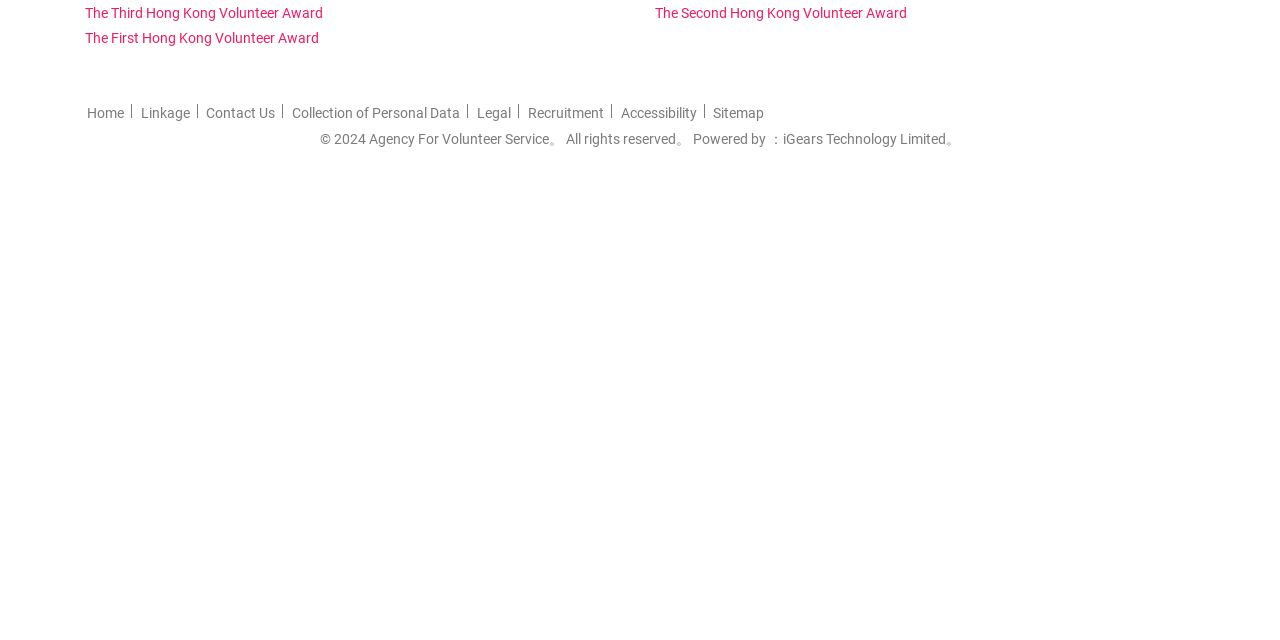Provide the bounding box coordinates of the UI element that matches the description: "Resources".

None